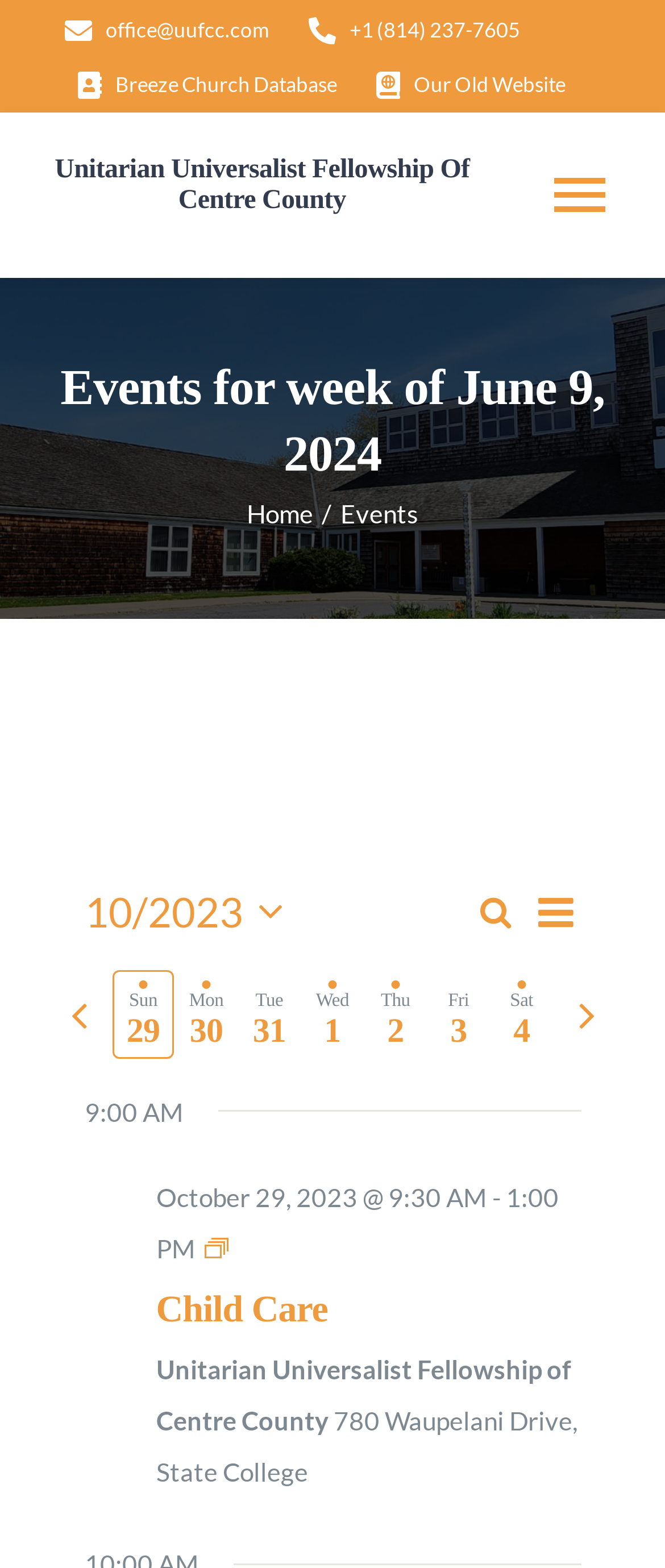Find the bounding box coordinates for the area that should be clicked to accomplish the instruction: "Go to the 'Home' page".

[0.0, 0.175, 1.0, 0.246]